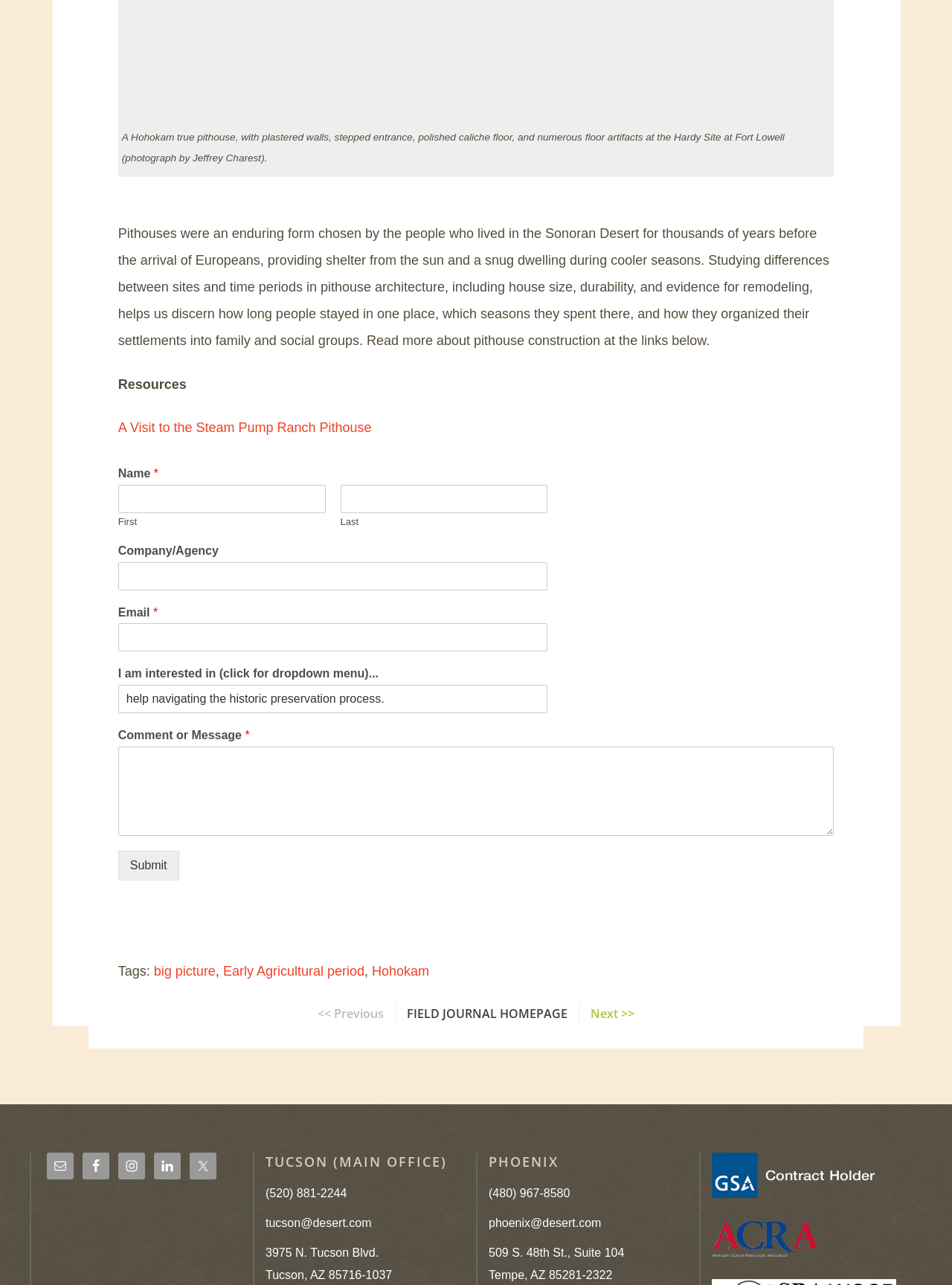Determine the bounding box for the UI element described here: "(480) 967-8580".

[0.513, 0.92, 0.723, 0.938]